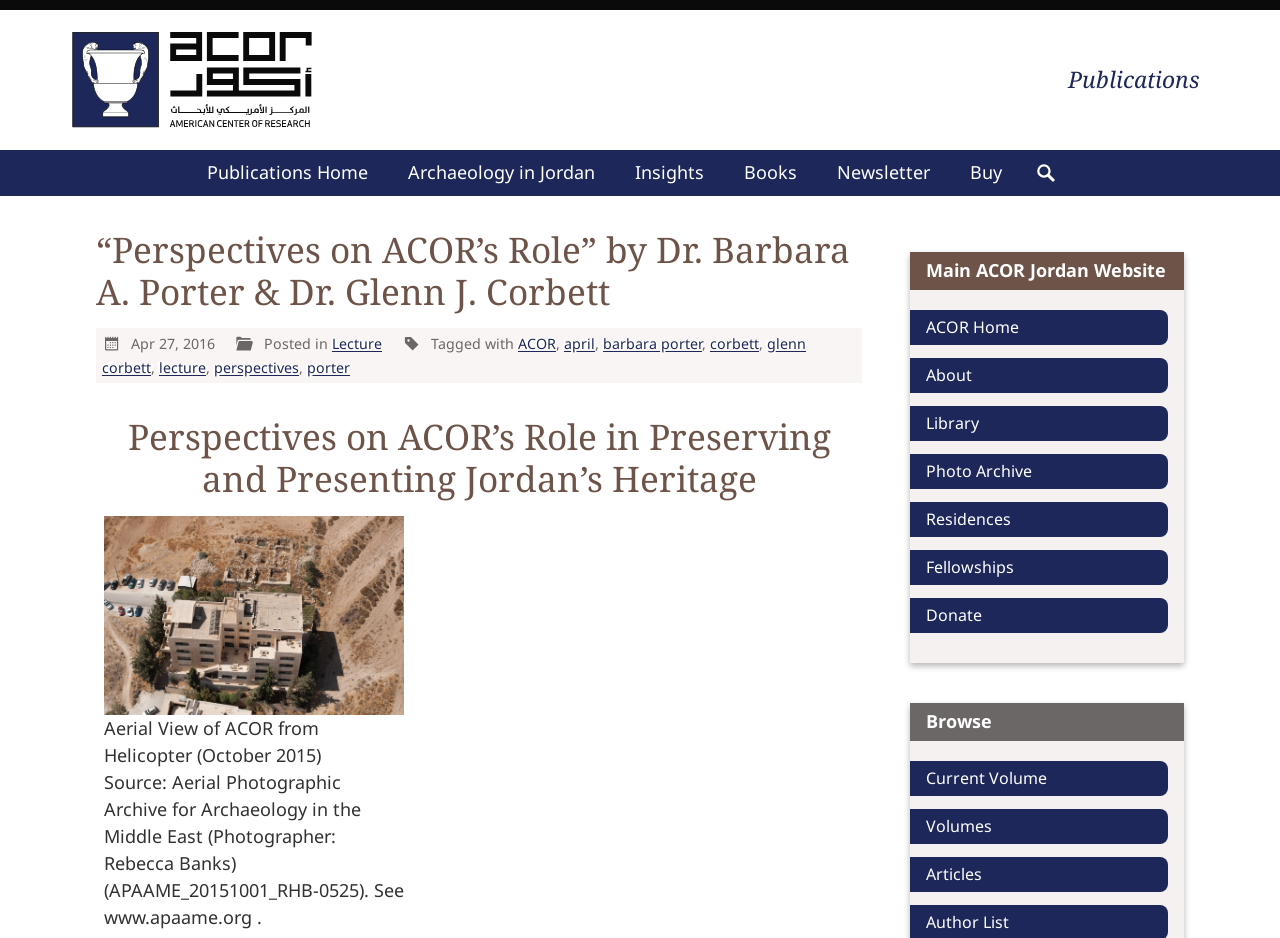Who are the authors of the lecture?
Relying on the image, give a concise answer in one word or a brief phrase.

Dr. Barbara A. Porter & Dr. Glenn J. Corbett